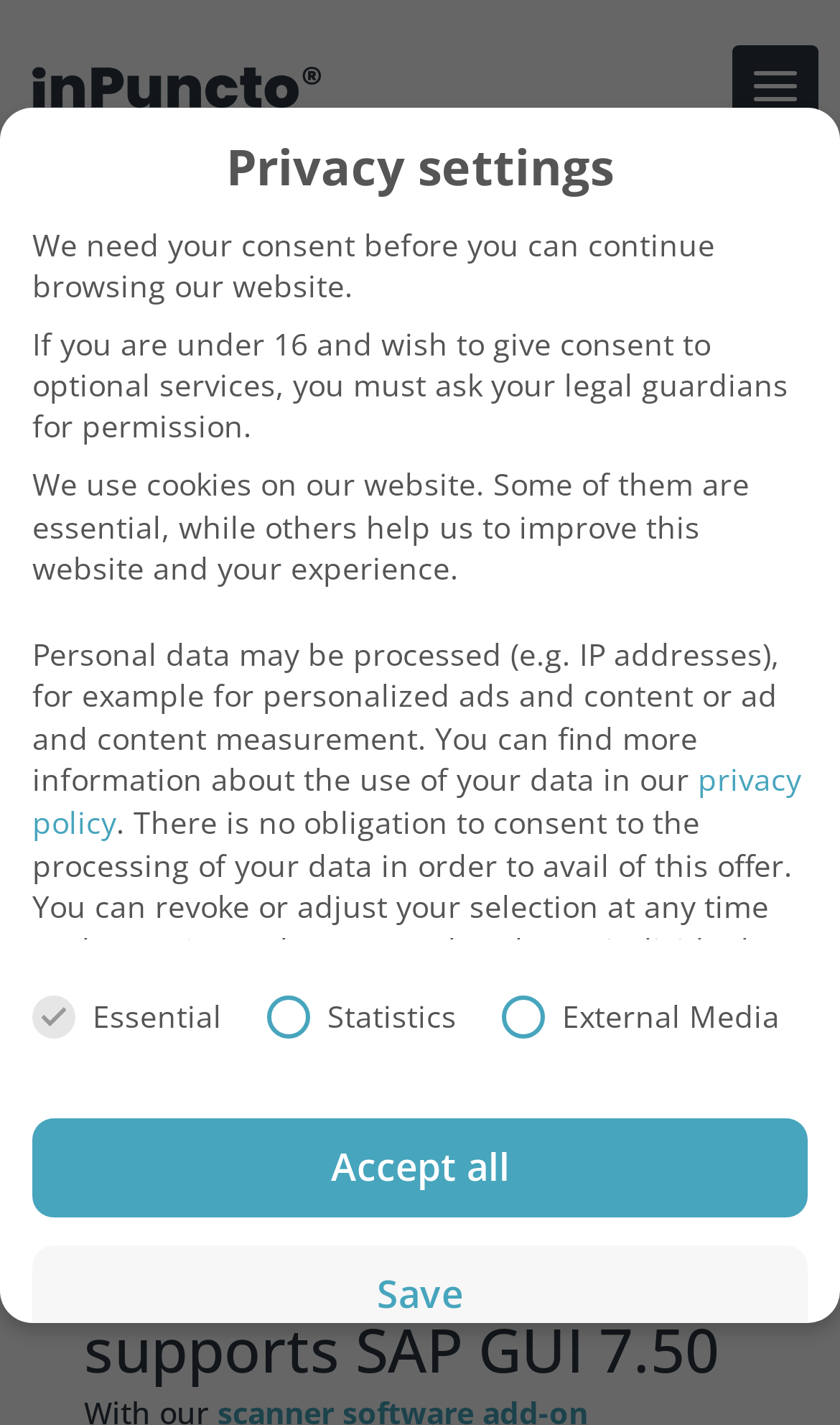Give a concise answer of one word or phrase to the question: 
What is the current version of SAP GUI supported by inPuncto scanner add-on?

7.50